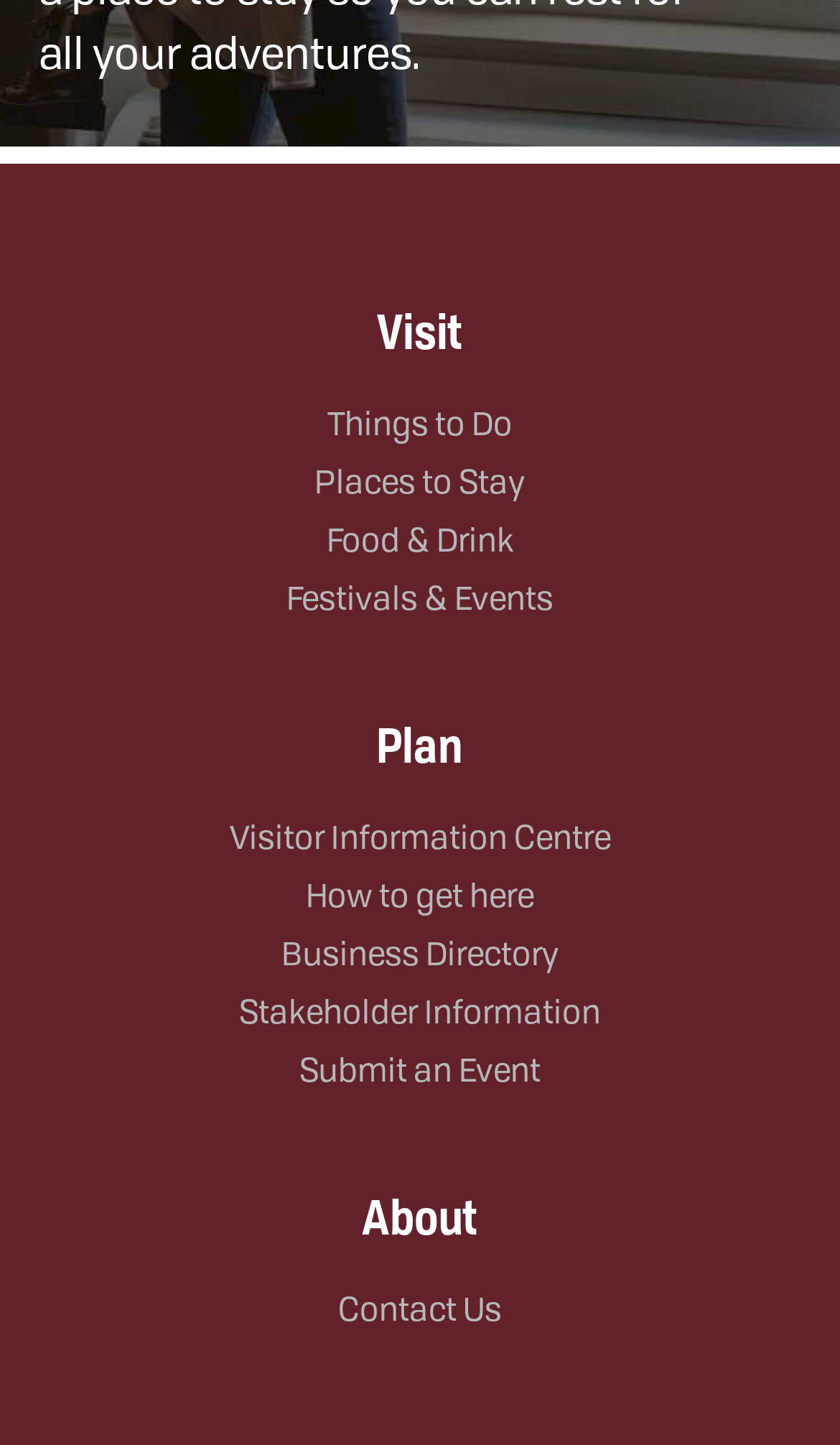Please give a one-word or short phrase response to the following question: 
How many links are there in the About section?

1